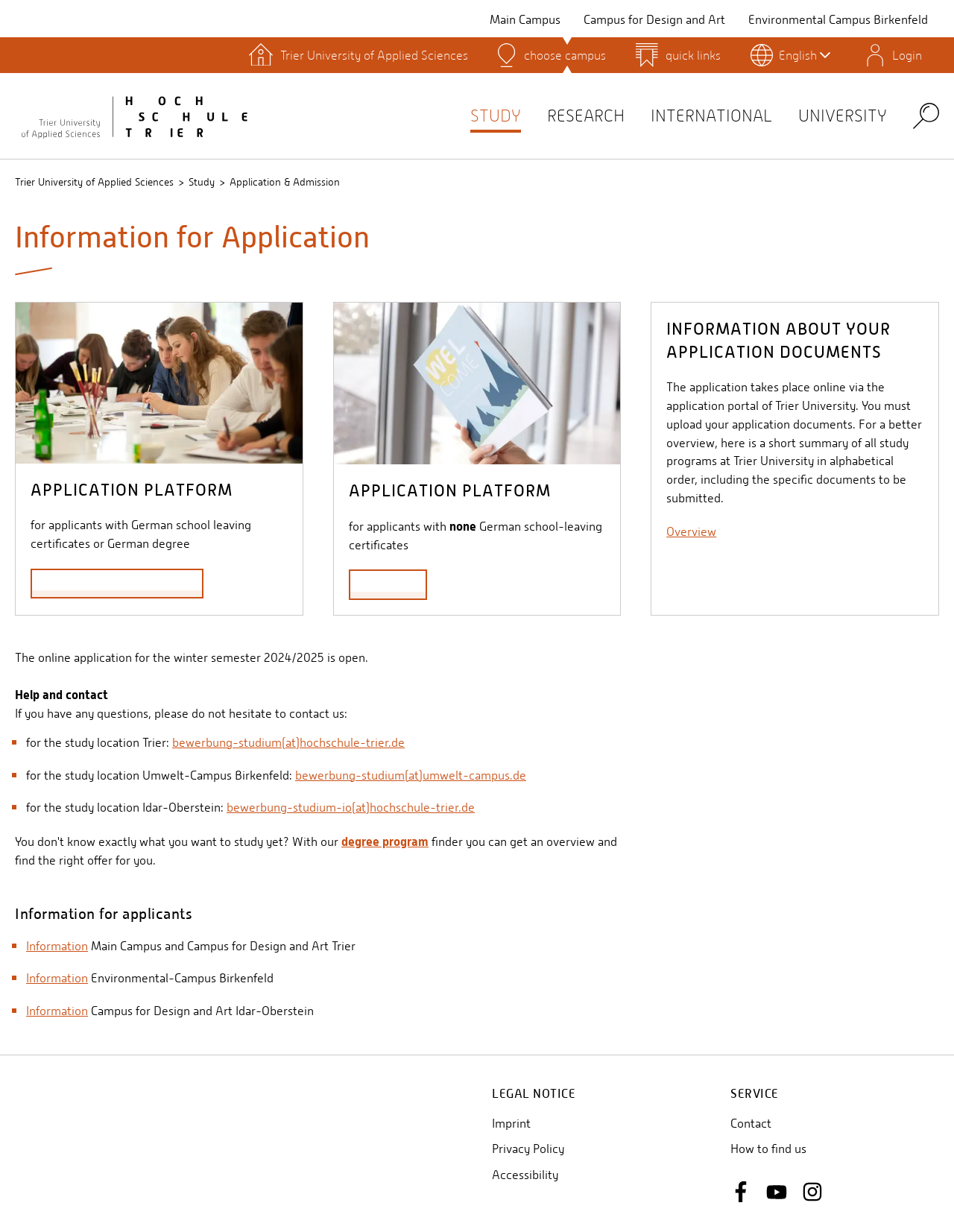Can you locate the main headline on this webpage and provide its text content?

Information for Application